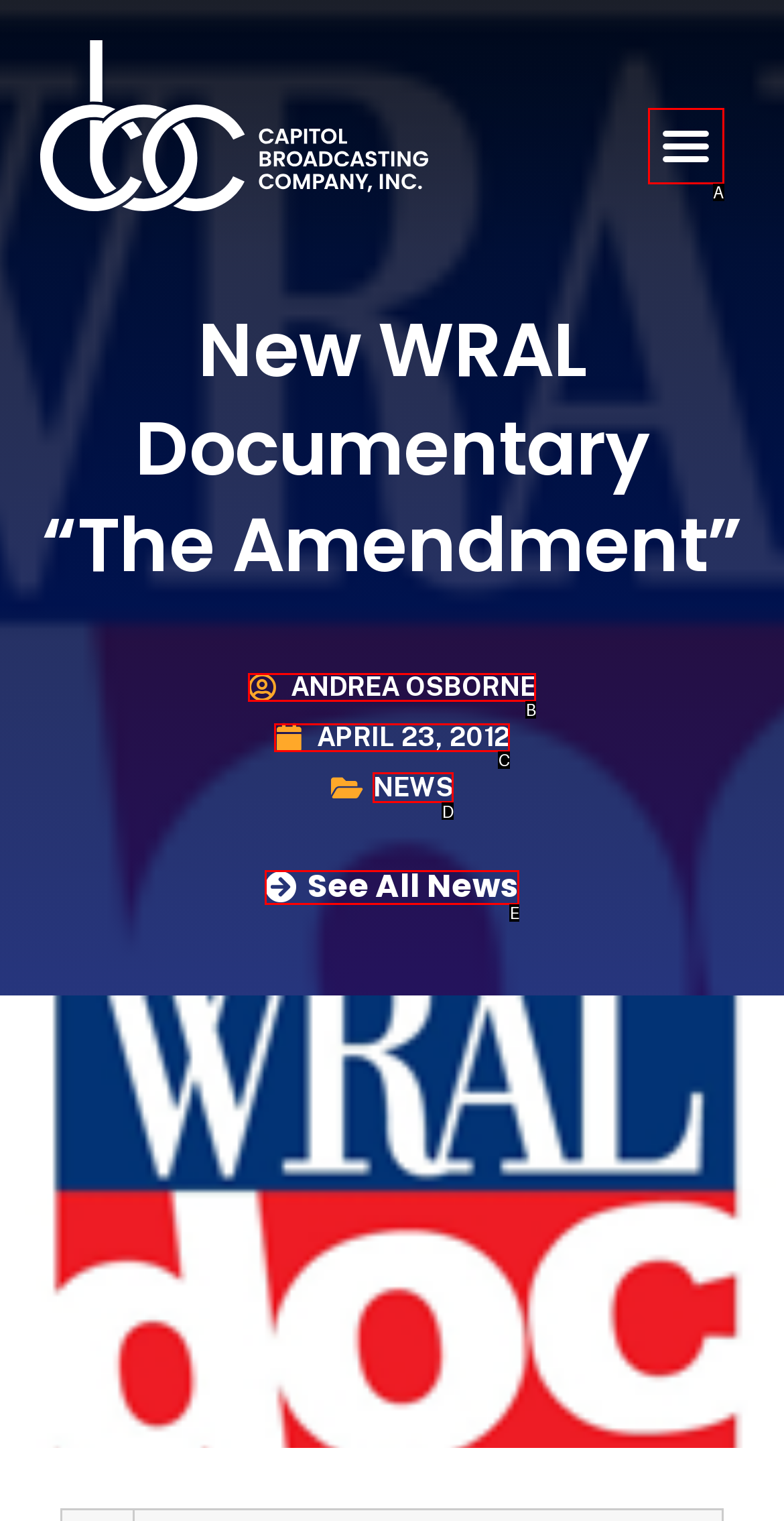Select the correct option based on the description: Andrea Osborne
Answer directly with the option’s letter.

B